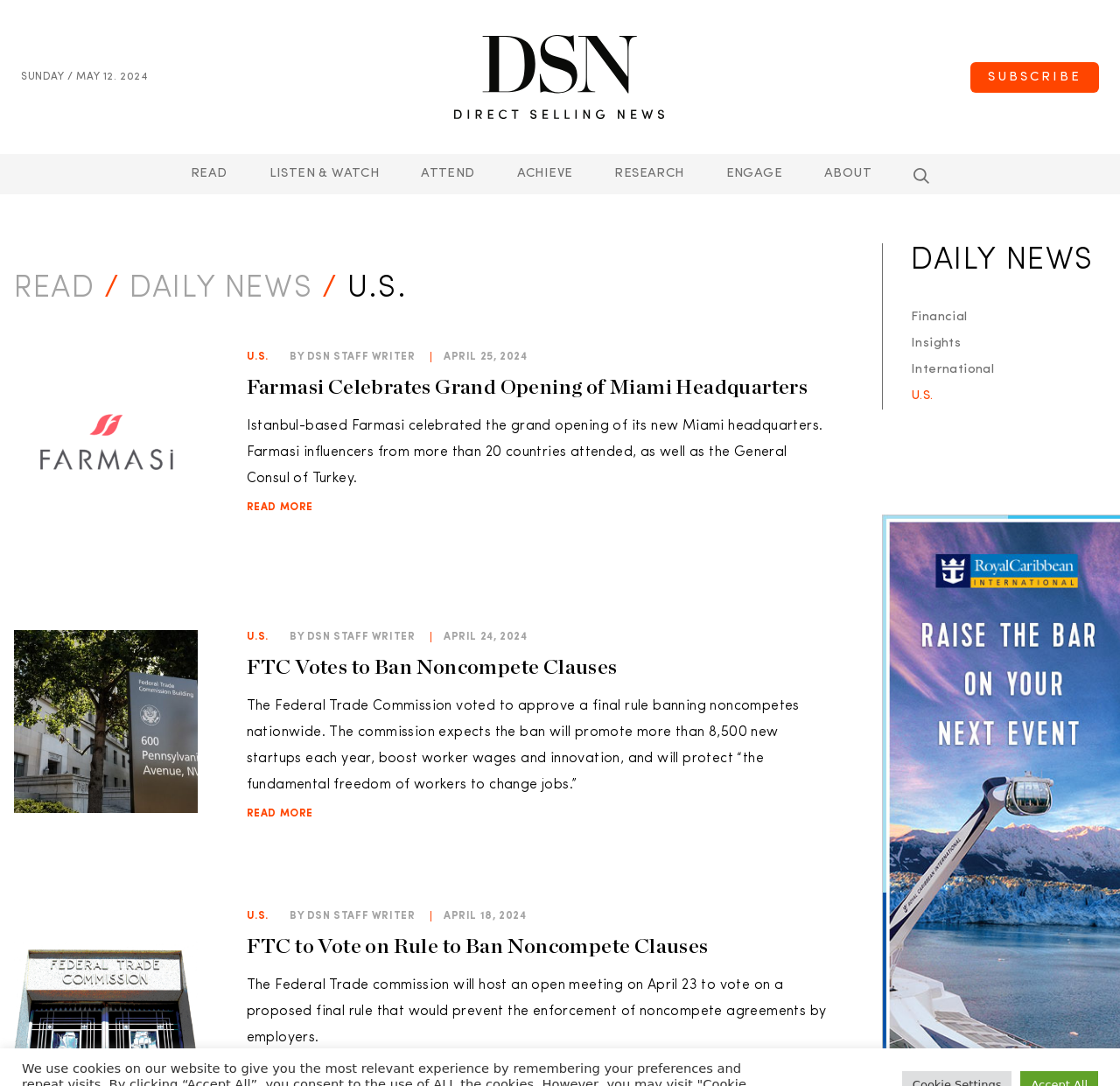Using details from the image, please answer the following question comprehensively:
How many news articles are there on the webpage?

I found the number of news articles by counting the number of news article links on the webpage. There are three news articles: 'Farmasi Celebrates Grand Opening of Miami Headquarters', 'FTC Votes to Ban Noncompete Clauses', and 'FTC to Vote on Rule to Ban Noncompete Clauses'.